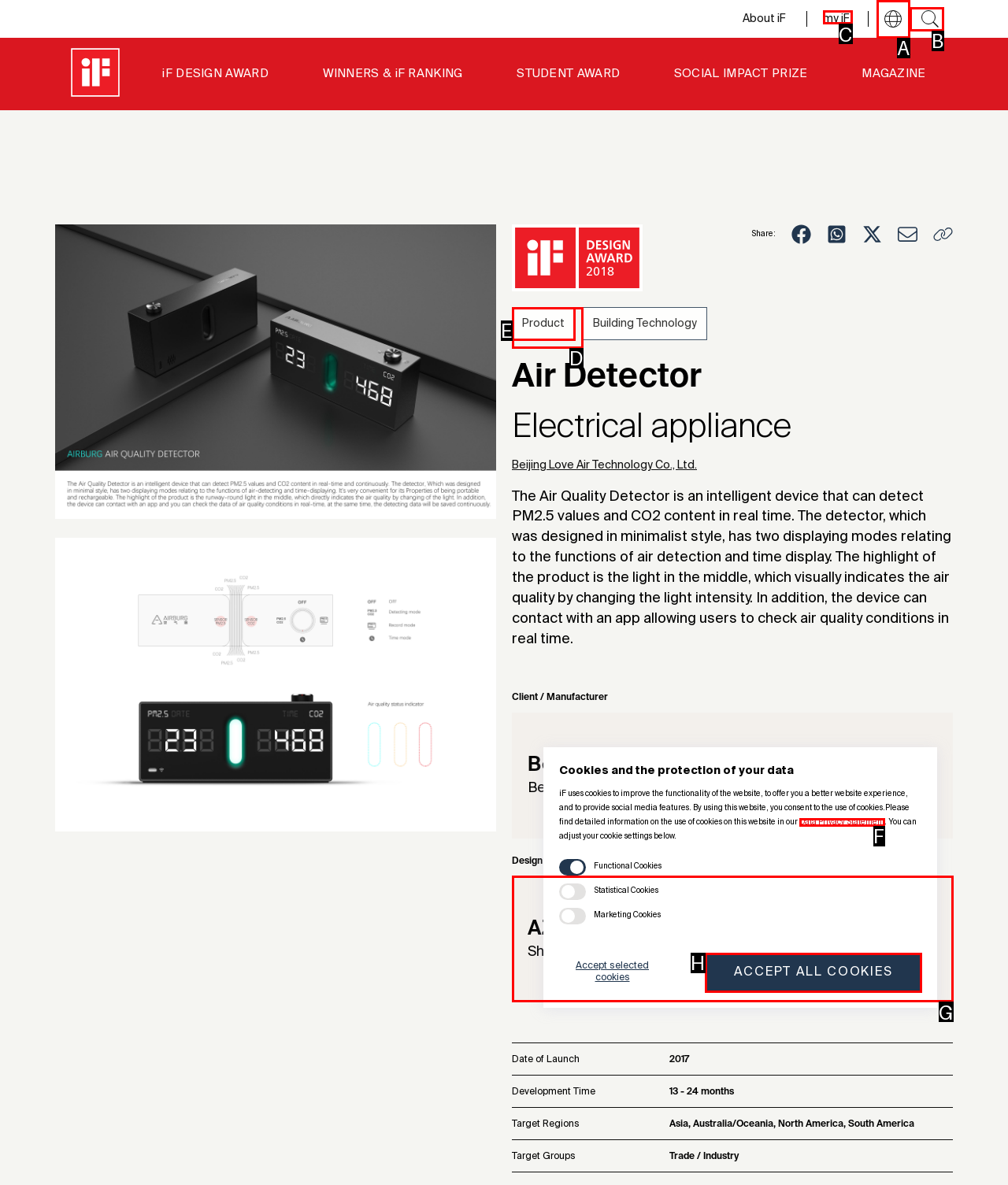Find the option that best fits the description: EnglishDeutschespañol. Answer with the letter of the option.

A